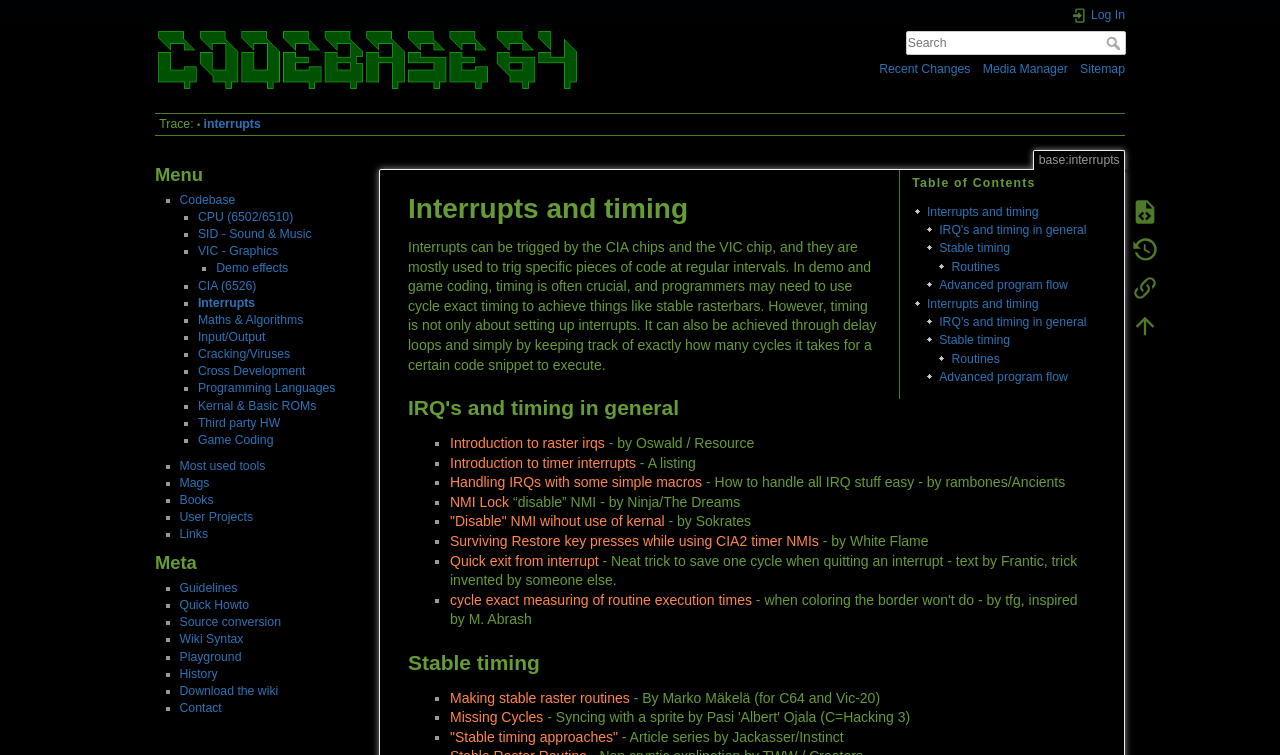What is the function of the 'Log In' link?
Using the details shown in the screenshot, provide a comprehensive answer to the question.

The 'Log In' link is located at the top-right corner of the webpage, and it allows registered users to log in to their accounts. This feature is useful for users who want to access their personalized settings, contribute to the wiki, or participate in discussions.